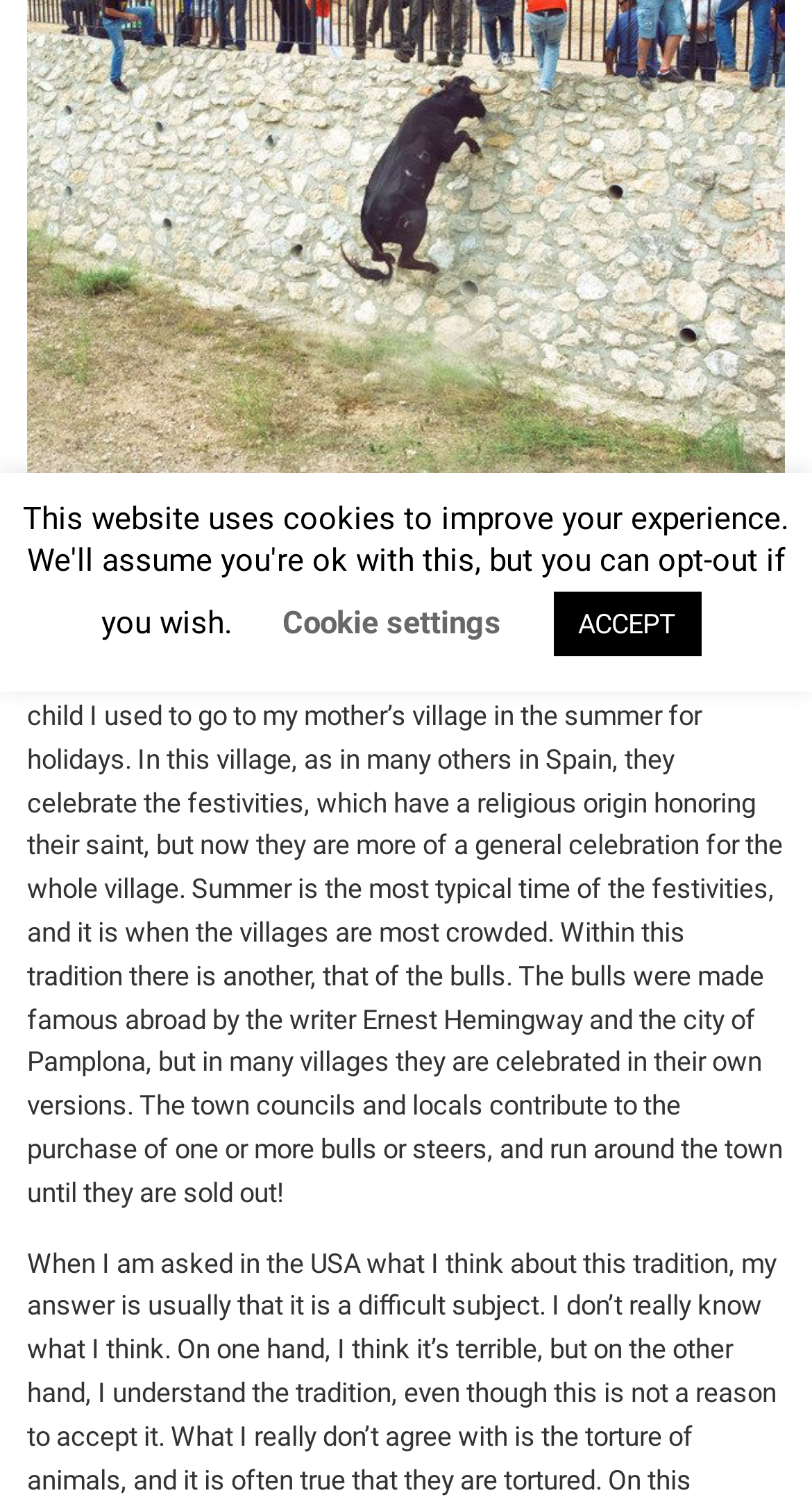Can you find the bounding box coordinates for the UI element given this description: "ACCEPT"? Provide the coordinates as four float numbers between 0 and 1: [left, top, right, bottom].

[0.681, 0.394, 0.863, 0.437]